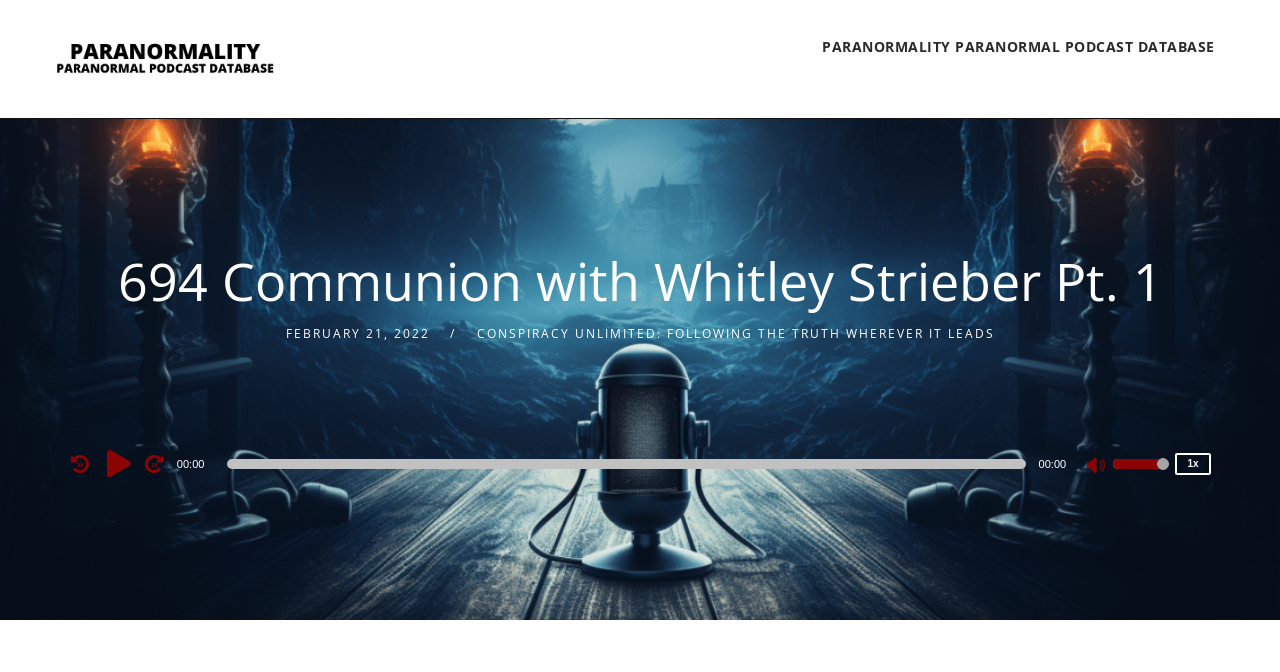What is the date of the podcast episode?
Using the screenshot, give a one-word or short phrase answer.

FEBRUARY 21, 2022